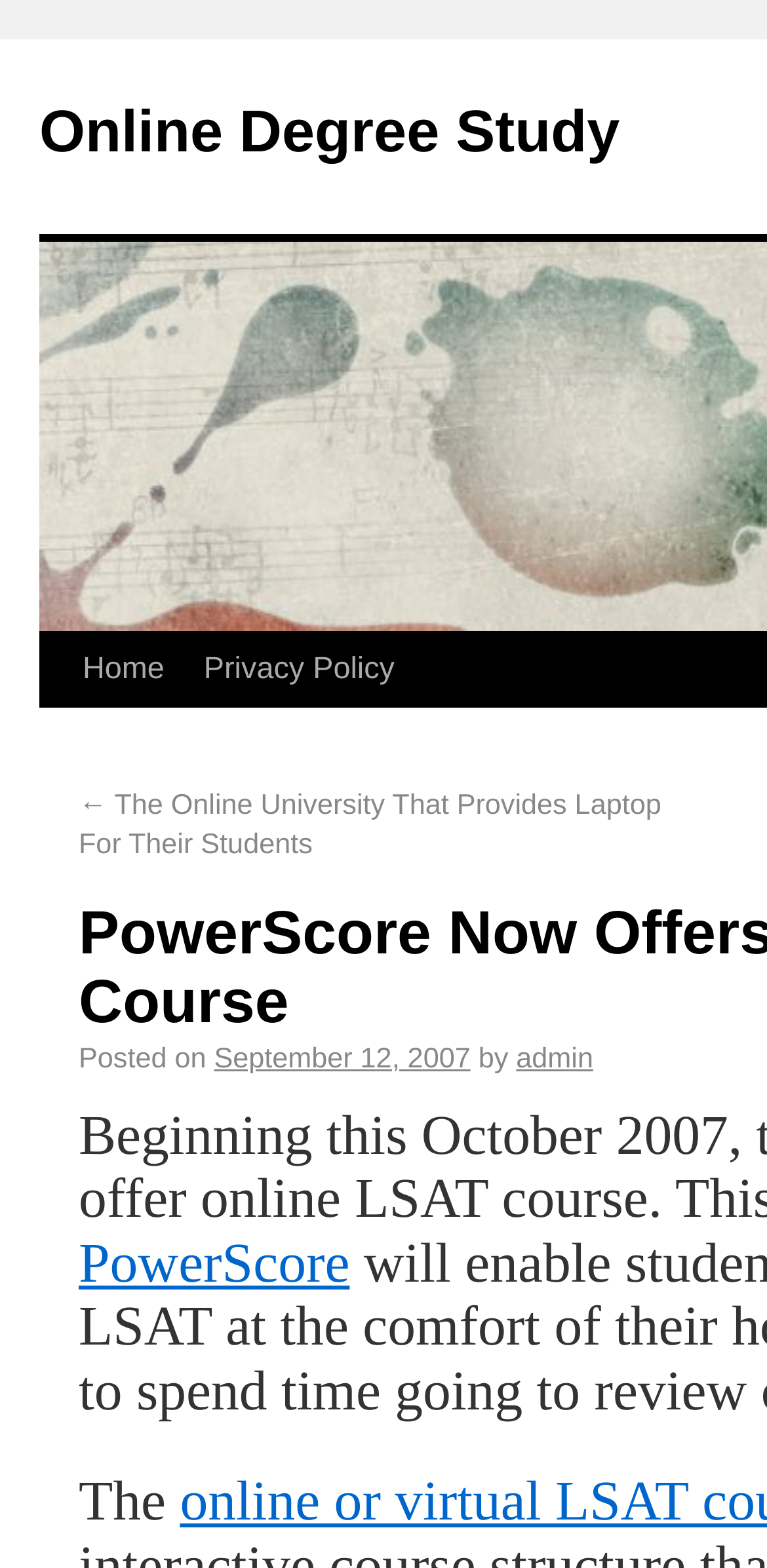Provide a single word or phrase to answer the given question: 
What is the date of the blog post?

September 12, 2007